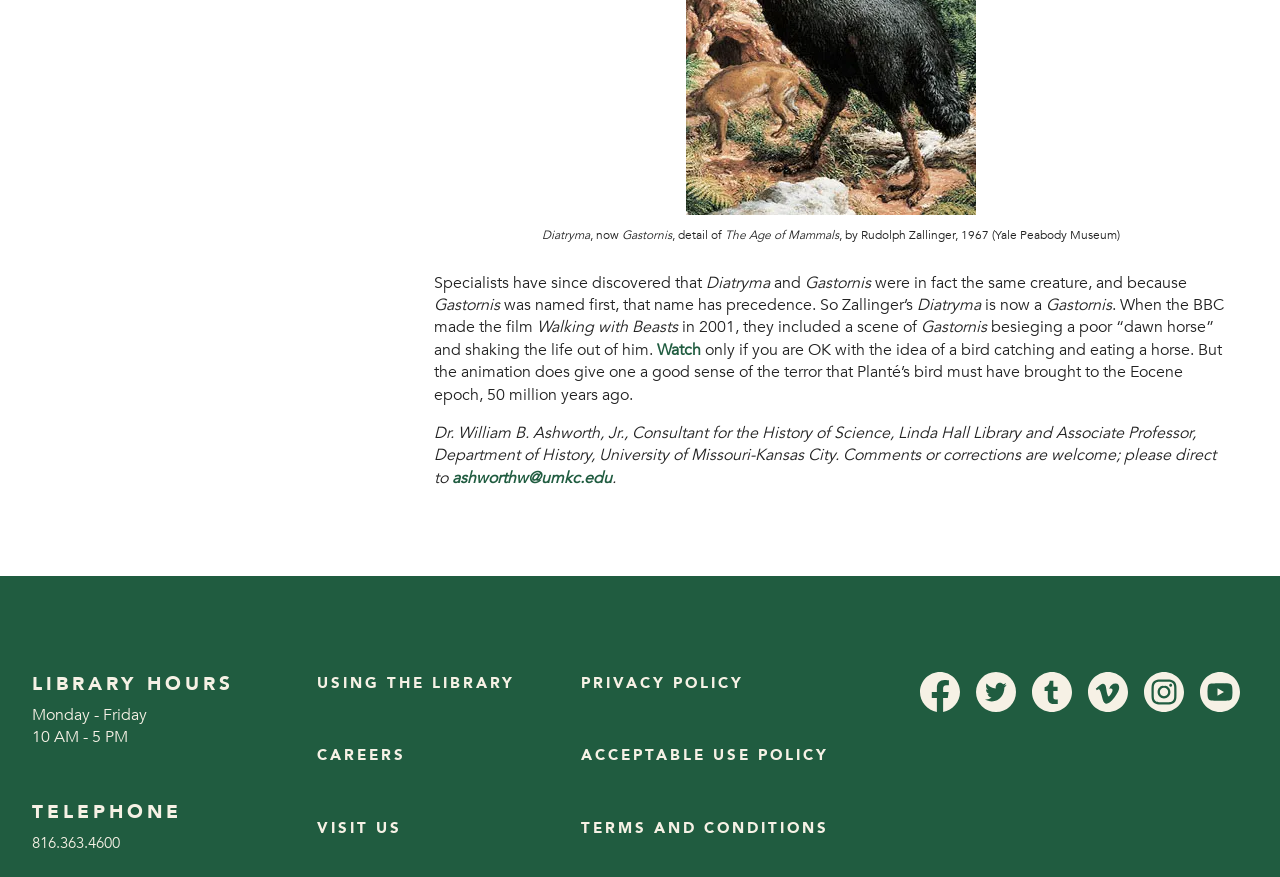Locate the bounding box coordinates of the element to click to perform the following action: 'Visit Linda Hall Library on Facebook'. The coordinates should be given as four float values between 0 and 1, in the form of [left, top, right, bottom].

[0.716, 0.785, 0.753, 0.807]